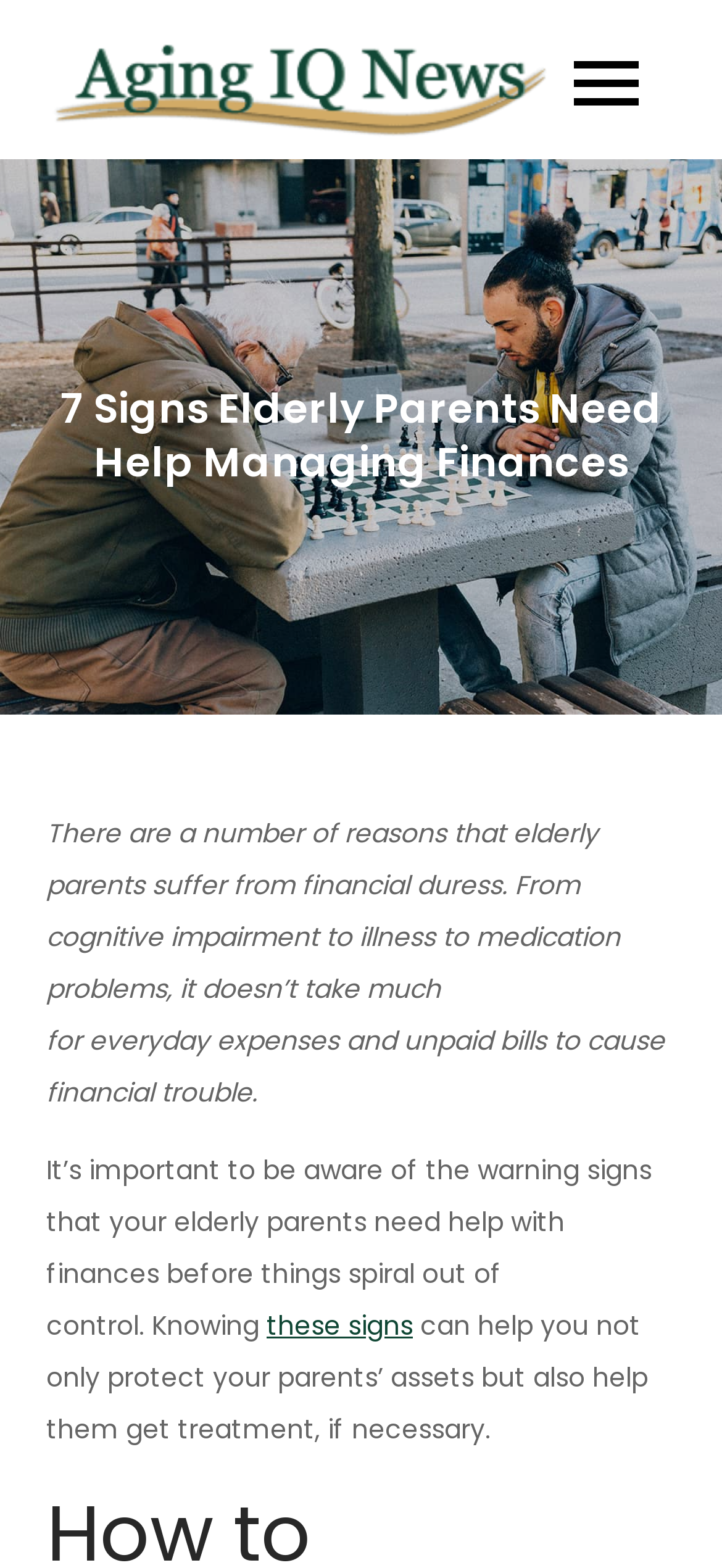What is the tone of the article?
Using the image provided, answer with just one word or phrase.

Informative